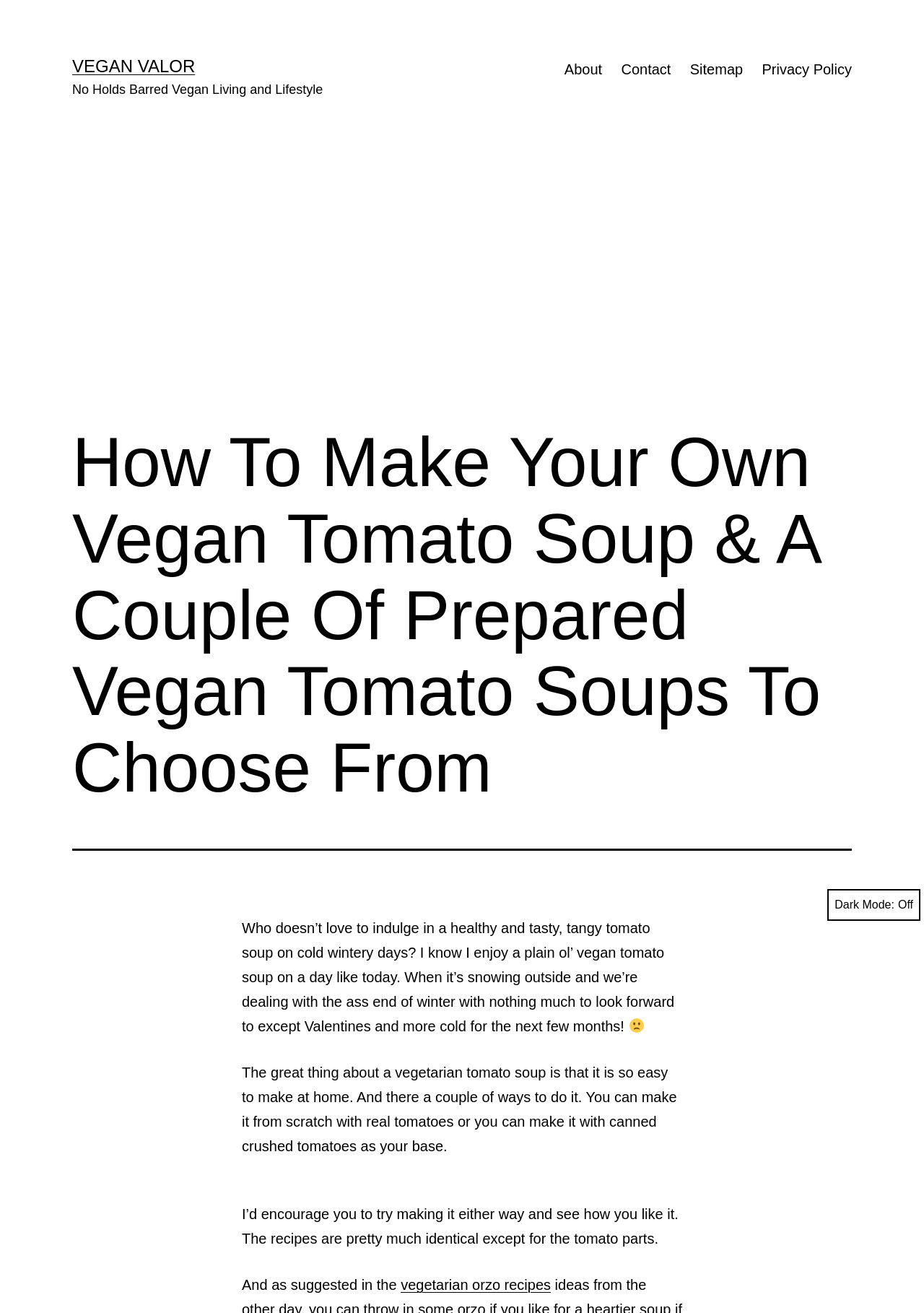Determine the bounding box coordinates of the clickable region to carry out the instruction: "Click on the 'Contact' link".

[0.662, 0.04, 0.736, 0.067]